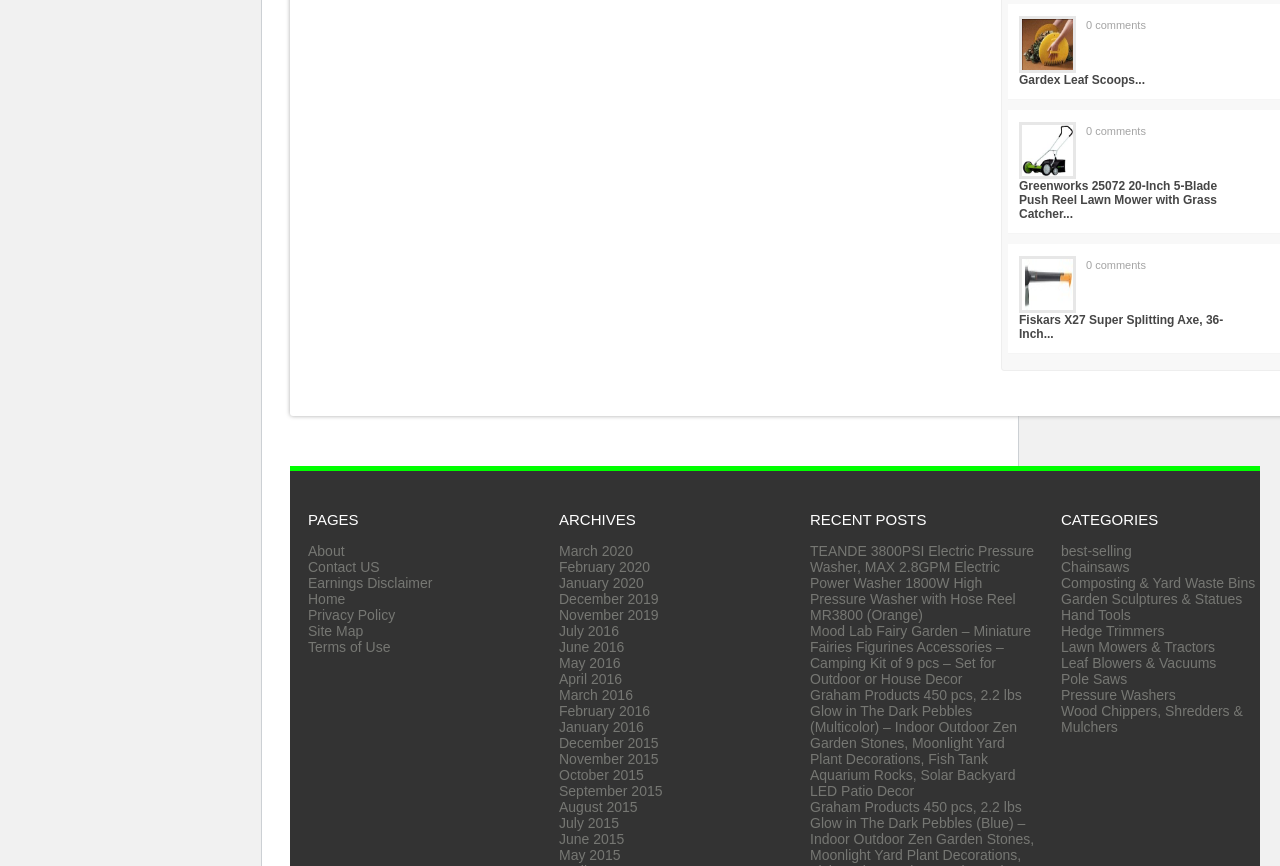Identify the bounding box coordinates of the clickable region required to complete the instruction: "View Gardex Leaf Scoops product". The coordinates should be given as four float numbers within the range of 0 and 1, i.e., [left, top, right, bottom].

[0.796, 0.084, 0.895, 0.1]